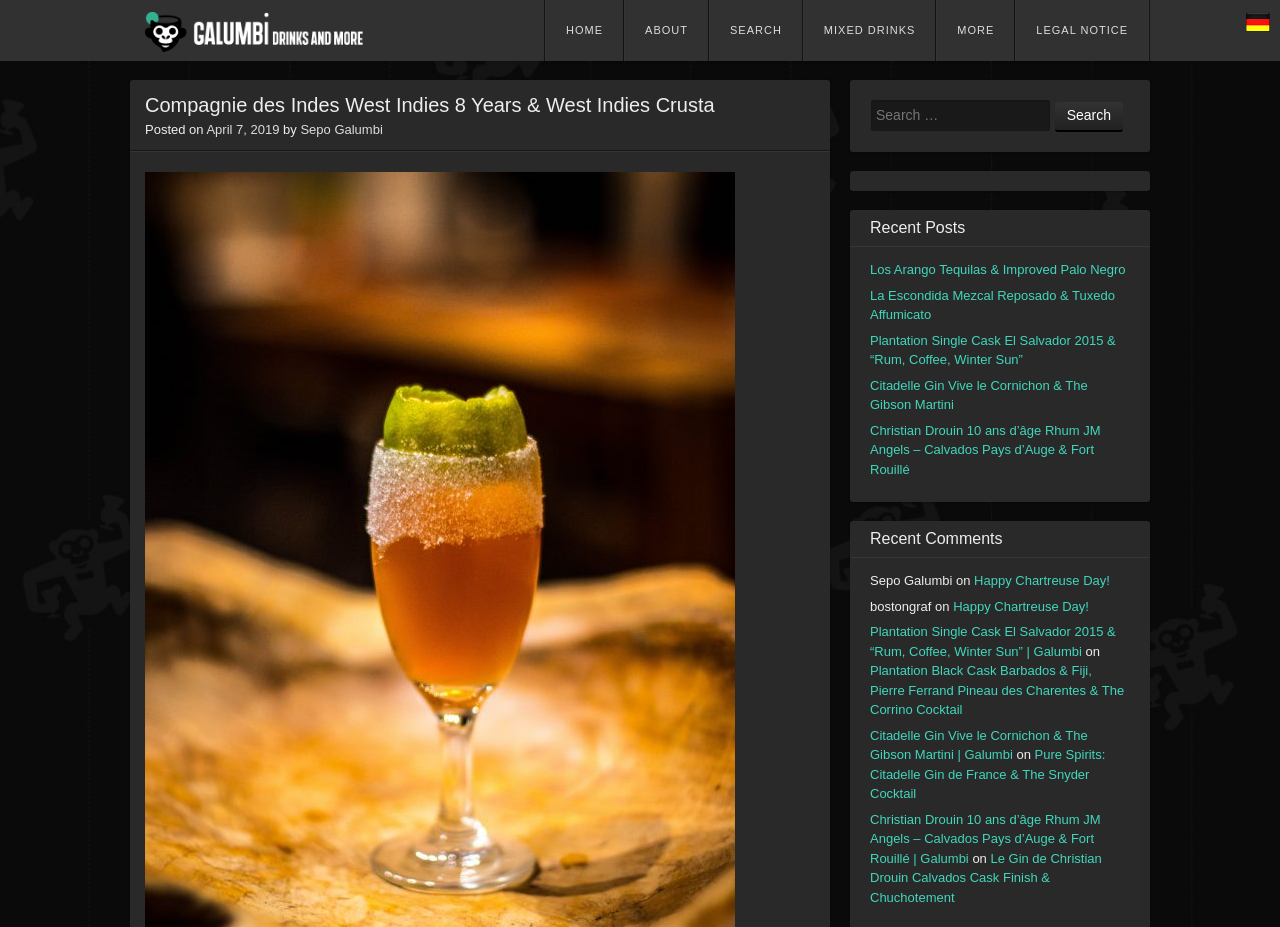Consider the image and give a detailed and elaborate answer to the question: 
What is the name of the first article in the 'Recent Posts' section?

I looked at the 'Recent Posts' section and found the first article, which is titled 'Los Arango Tequilas & Improved Palo Negro'.